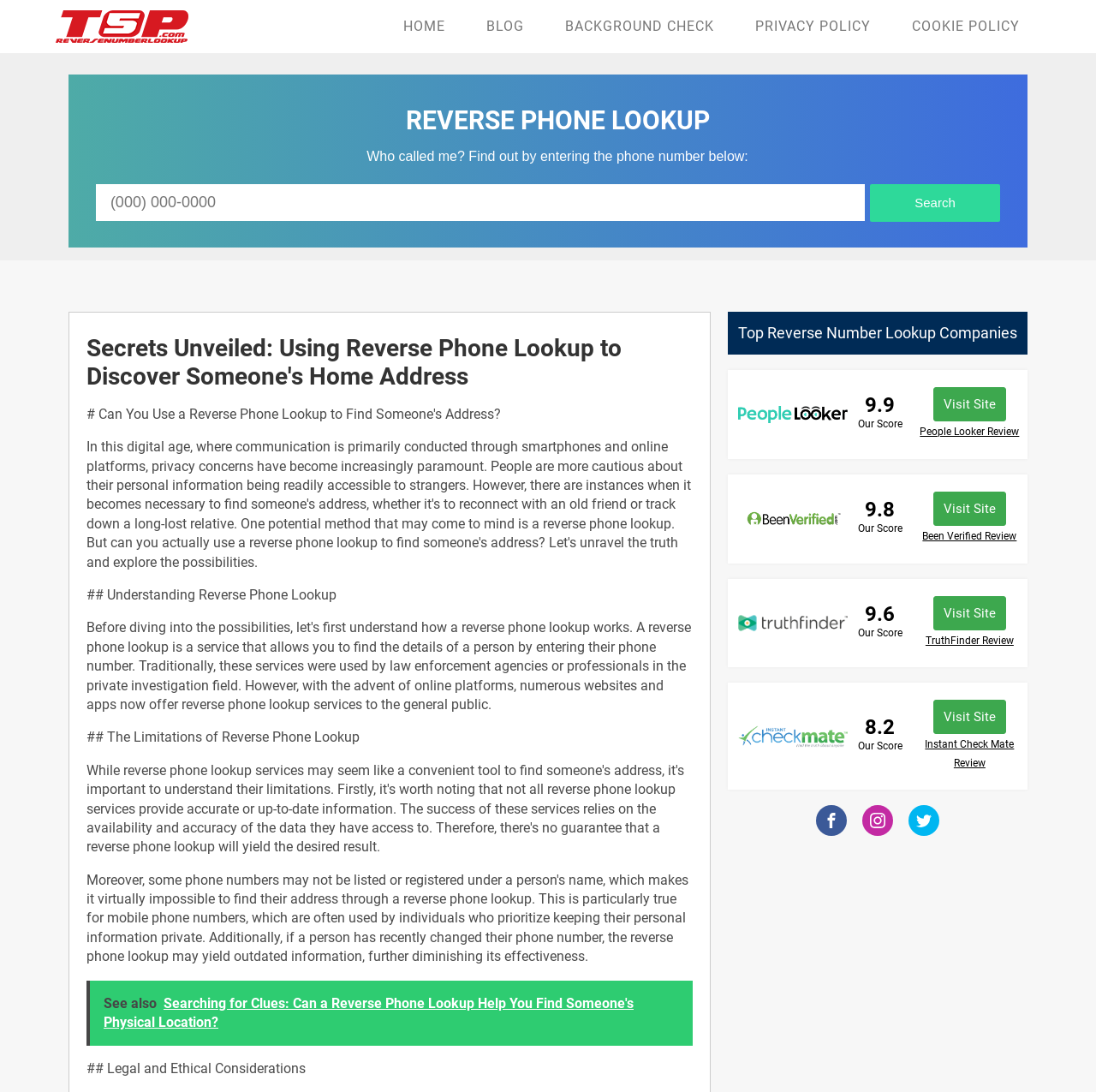Highlight the bounding box coordinates of the region I should click on to meet the following instruction: "Read about BACKGROUND CHECK".

[0.497, 0.0, 0.67, 0.048]